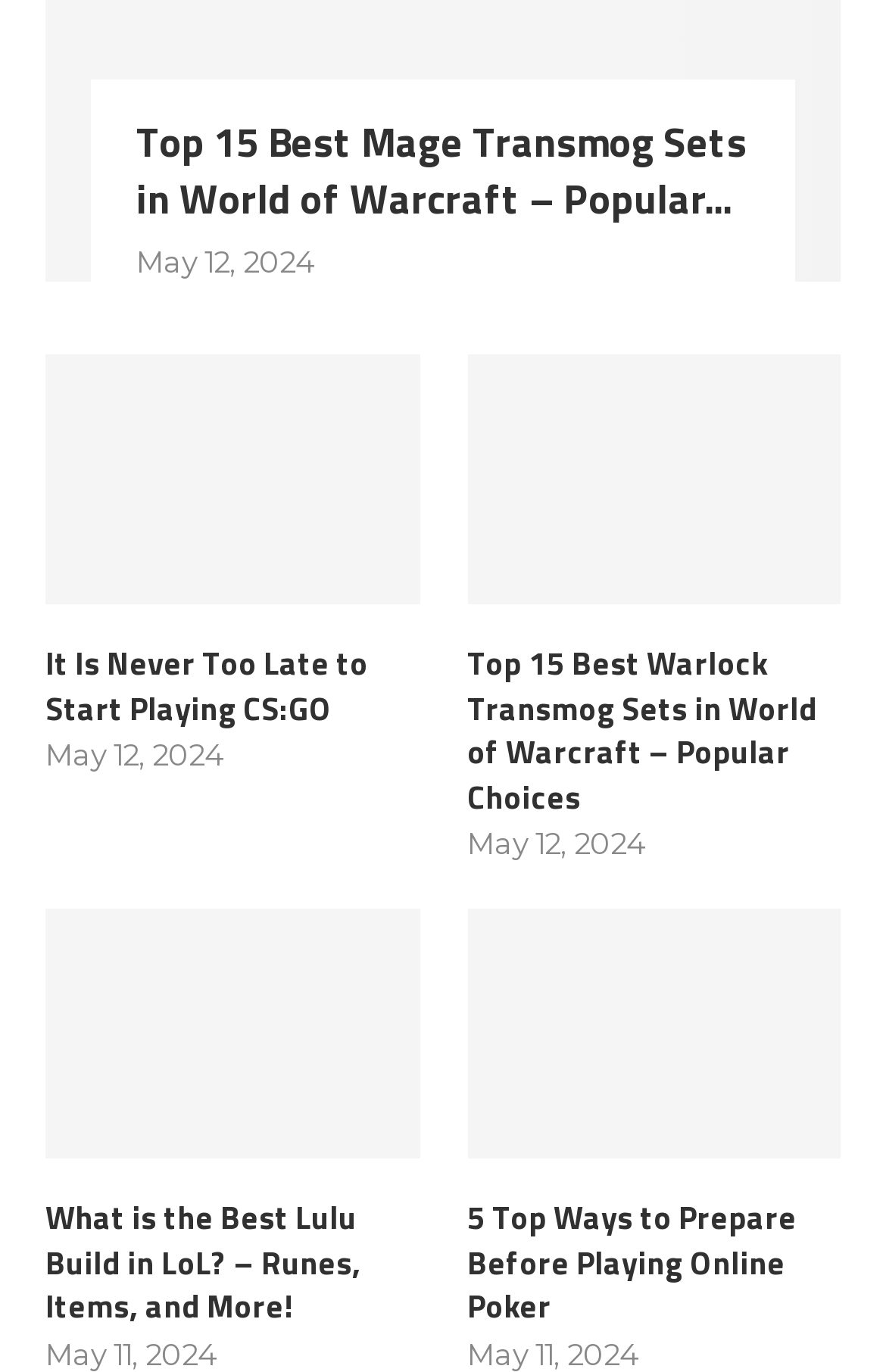Please provide a short answer using a single word or phrase for the question:
What is the oldest article's publication date?

May 11, 2024